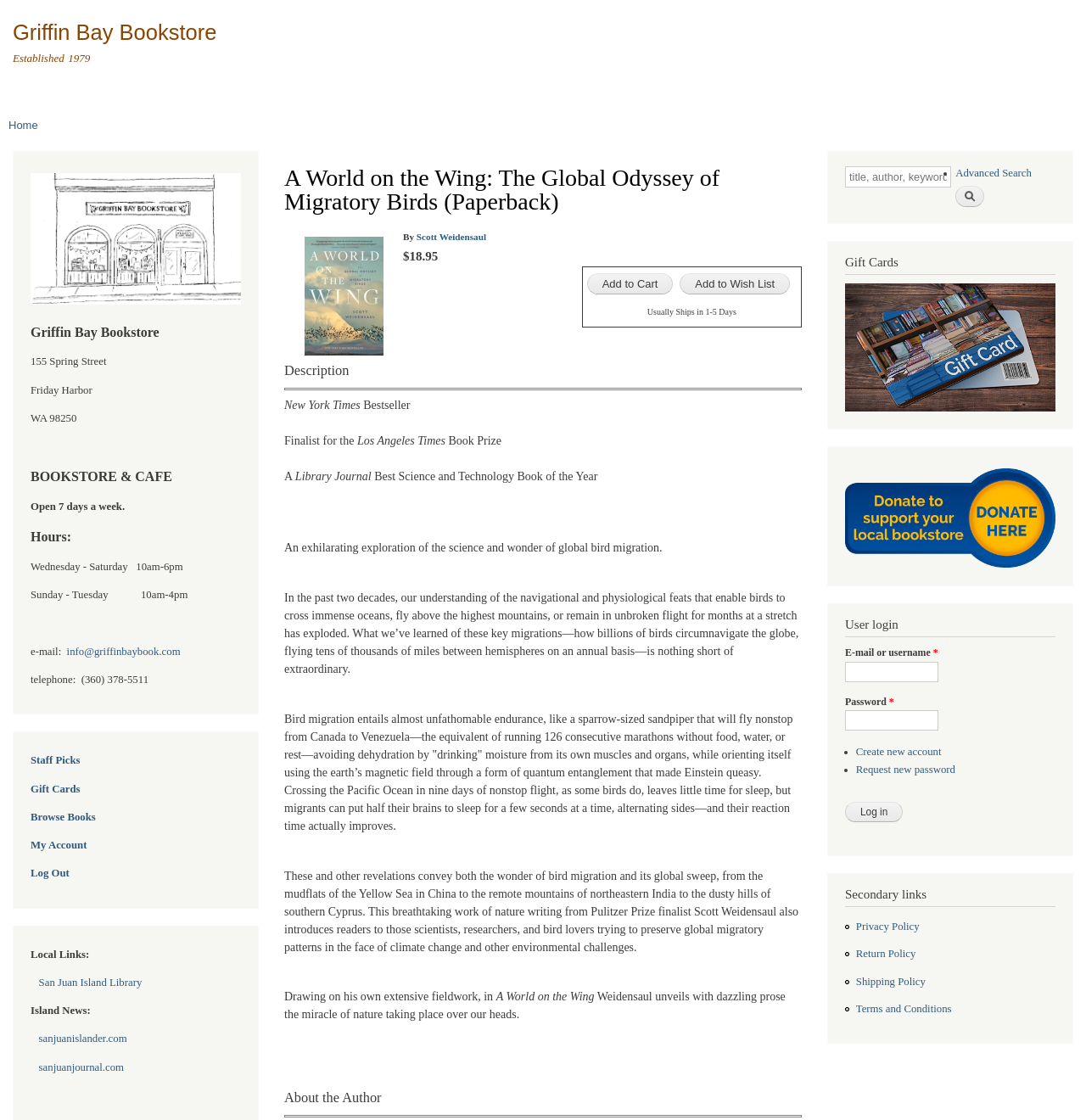Could you highlight the region that needs to be clicked to execute the instruction: "Search for advanced options"?

[0.88, 0.149, 0.95, 0.16]